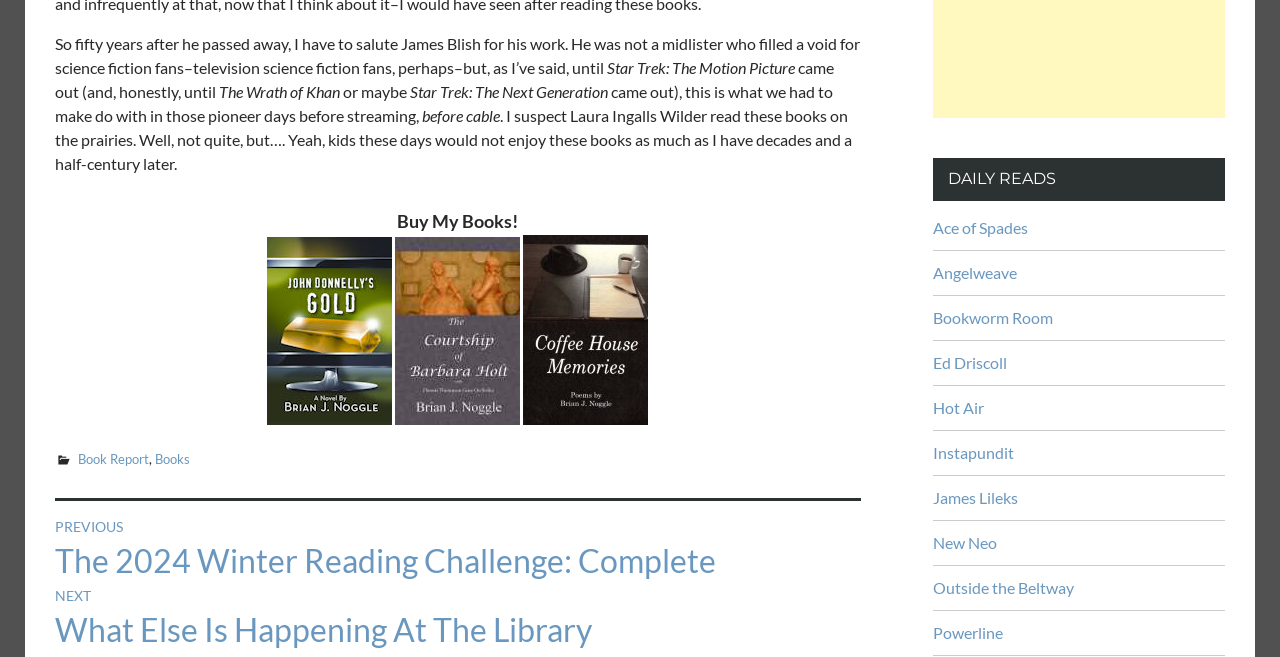Identify the bounding box coordinates for the UI element described as follows: Ace of Spades. Use the format (top-left x, top-left y, bottom-right x, bottom-right y) and ensure all values are floating point numbers between 0 and 1.

[0.729, 0.332, 0.803, 0.361]